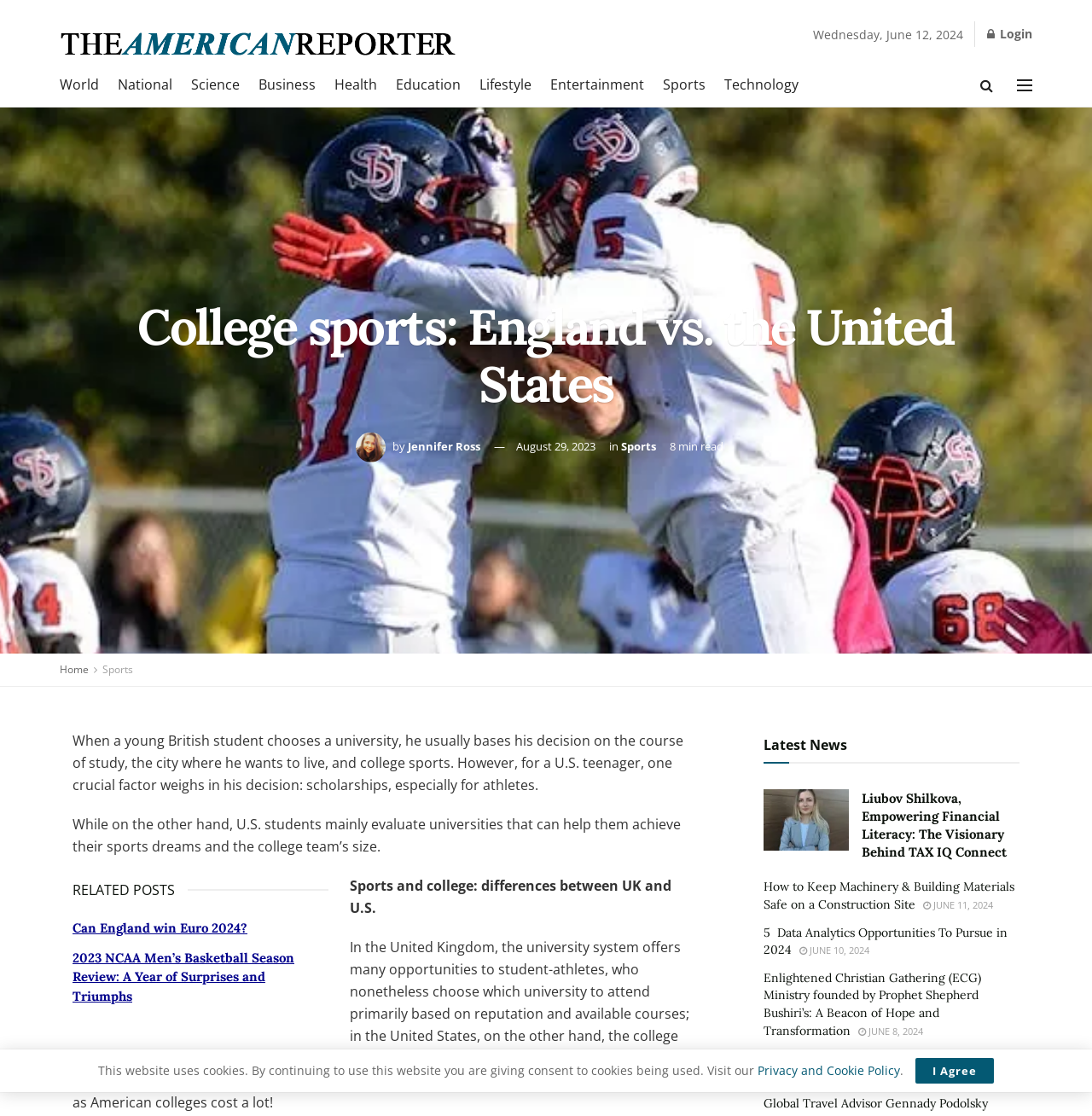Extract the bounding box coordinates for the UI element described as: "parent_node: Email * aria-describedby="email-notes" name="email"".

None